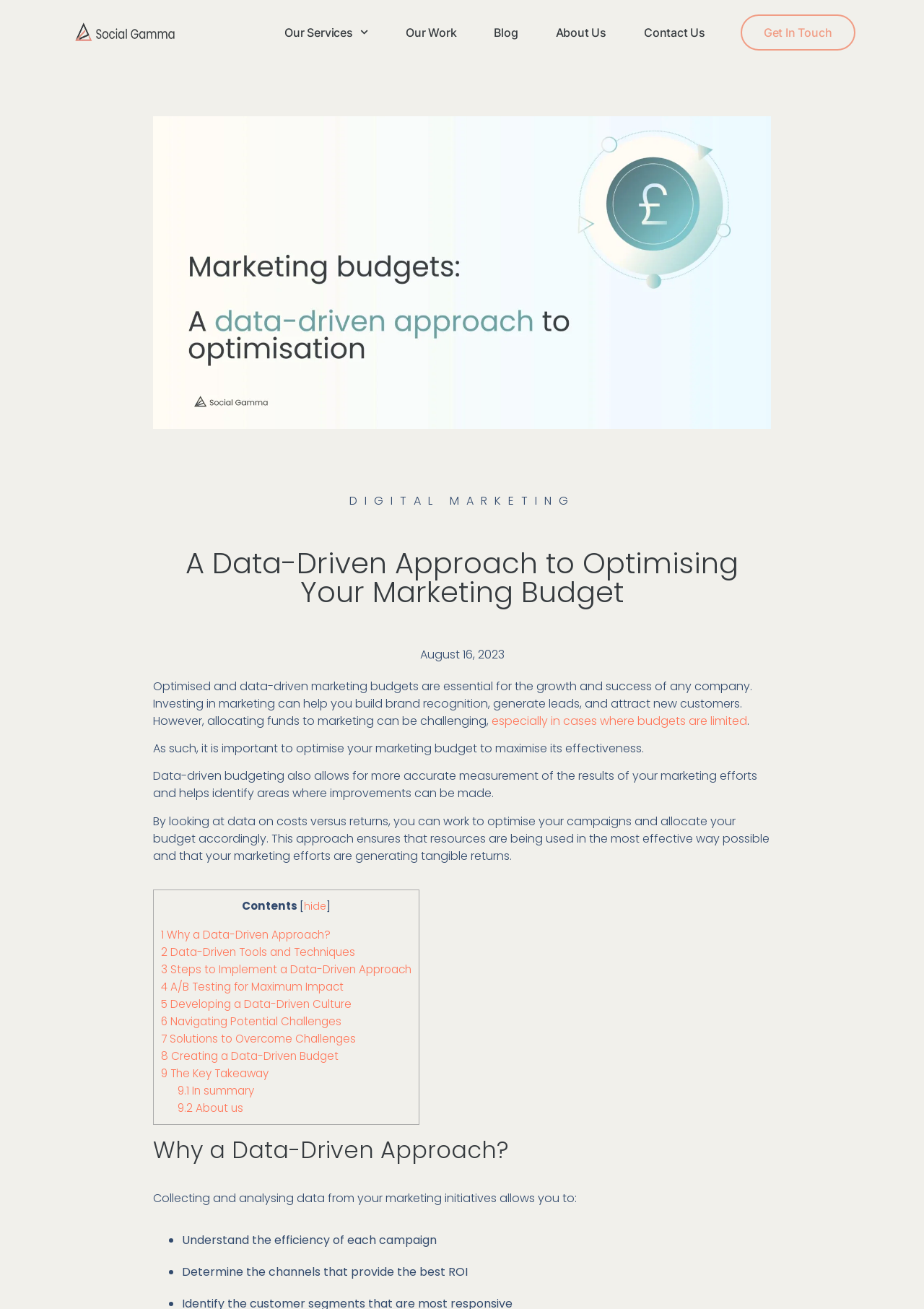What is the benefit of understanding the efficiency of each campaign?
Using the picture, provide a one-word or short phrase answer.

Determine best ROI channels